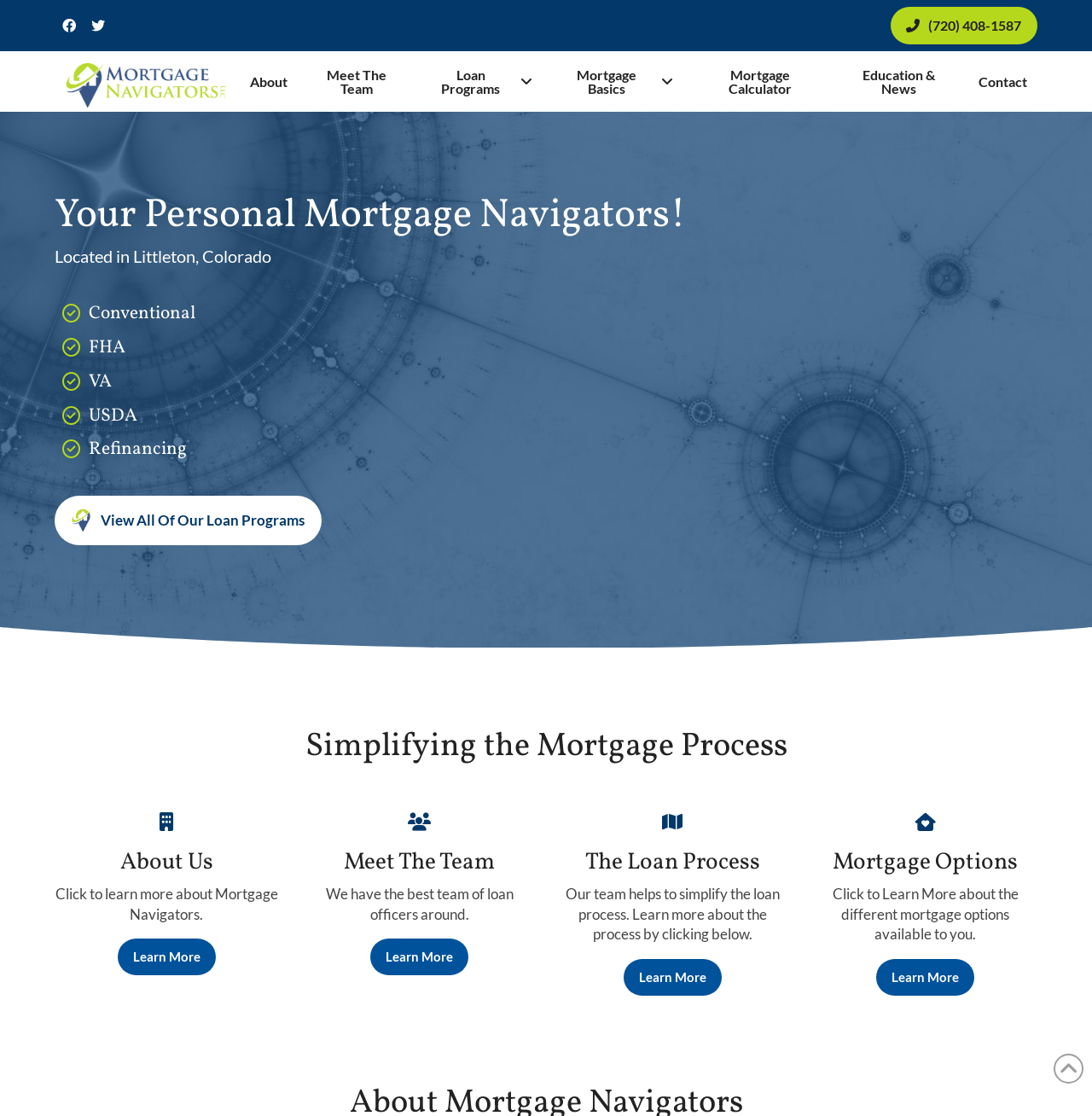Please find the bounding box coordinates of the element that must be clicked to perform the given instruction: "Go back to top". The coordinates should be four float numbers from 0 to 1, i.e., [left, top, right, bottom].

[0.965, 0.944, 0.992, 0.971]